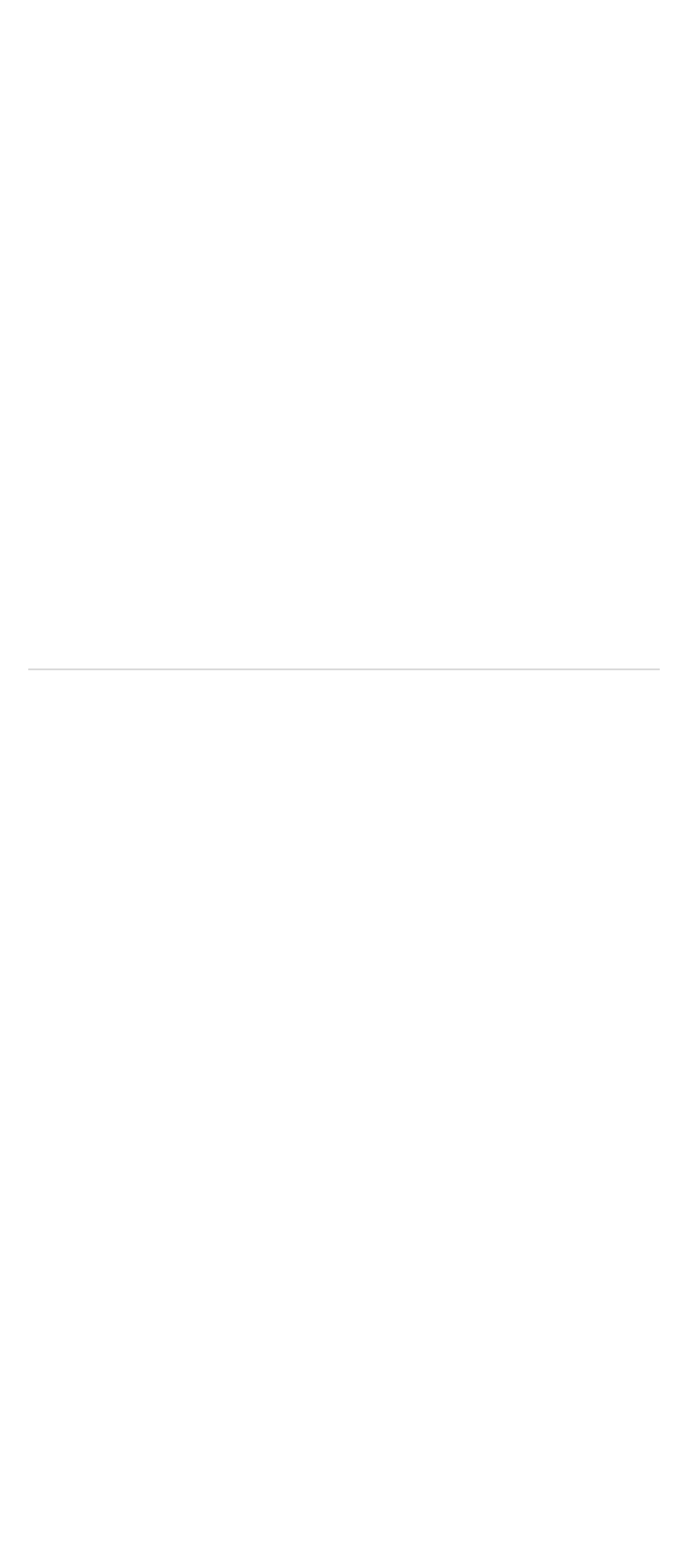Find and indicate the bounding box coordinates of the region you should select to follow the given instruction: "go to Saimall Distribution".

[0.04, 0.092, 0.753, 0.135]